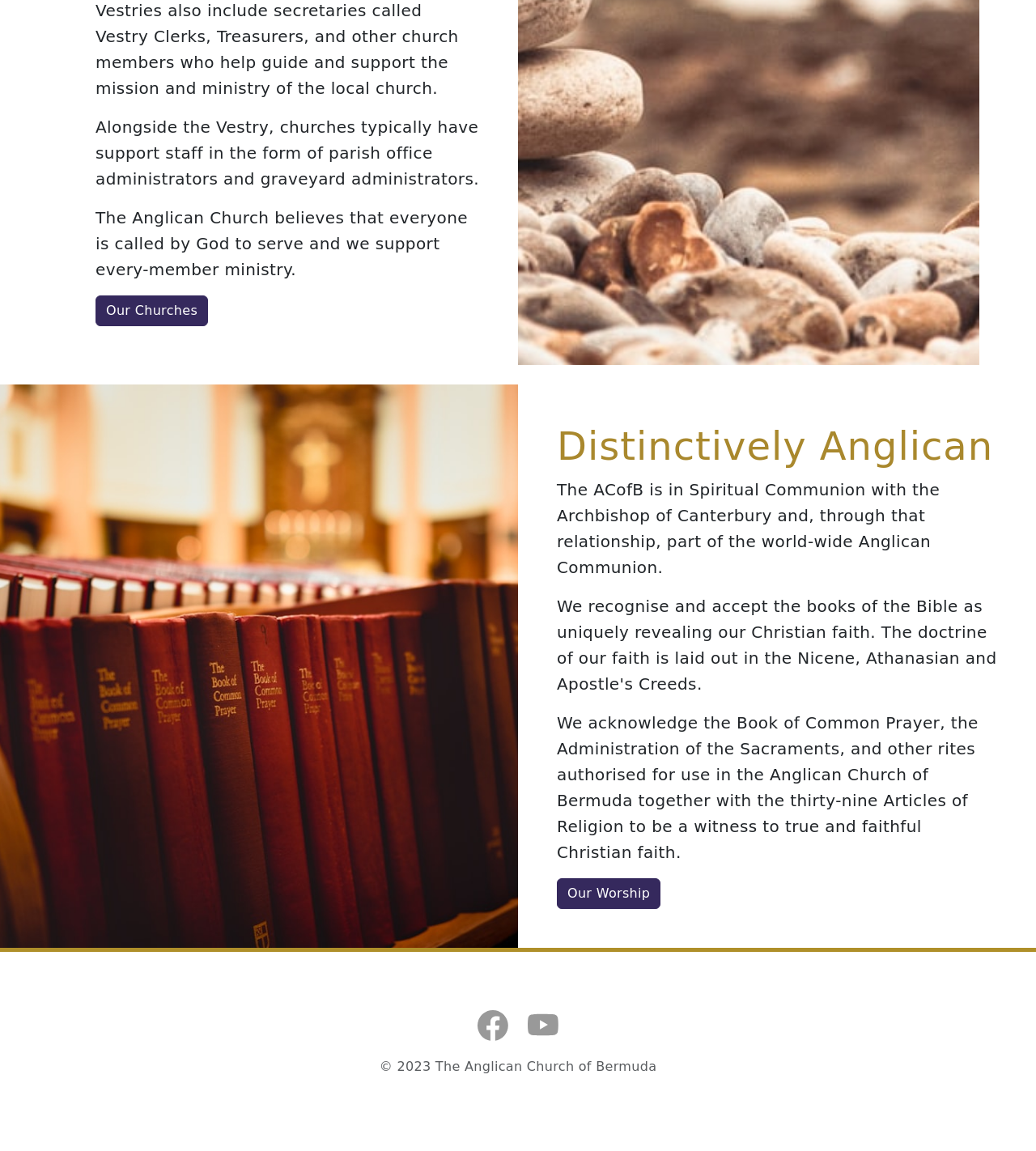What is the Anglican Church of Bermuda in spiritual communion with?
Provide an in-depth answer to the question, covering all aspects.

Based on the StaticText element with bounding box coordinates [0.537, 0.417, 0.907, 0.501], the ACofB is in Spiritual Communion with the Archbishop of Canterbury and, through that relationship, part of the world-wide Anglican Communion.